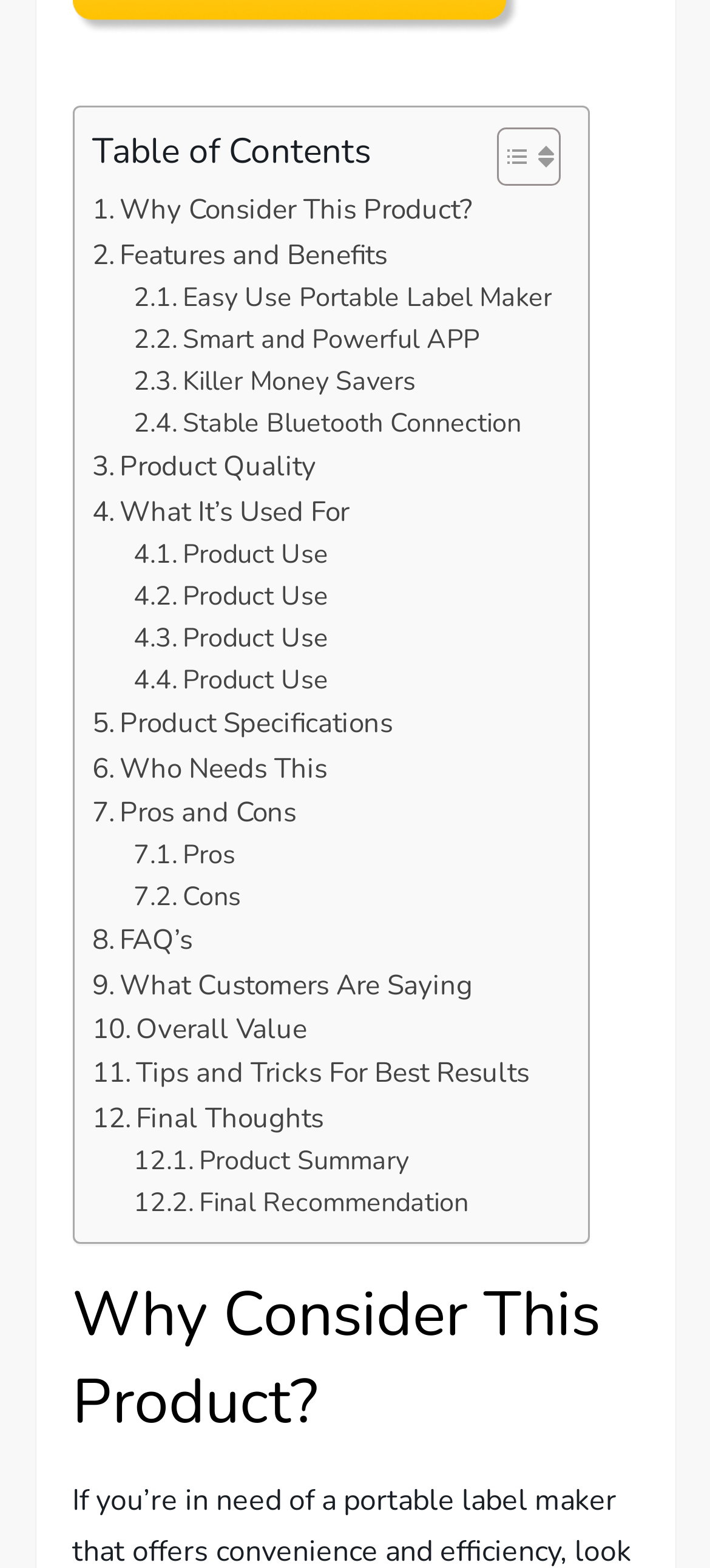Find the bounding box coordinates of the clickable area required to complete the following action: "Go to 'Why Consider This Product?' section".

[0.129, 0.12, 0.665, 0.148]